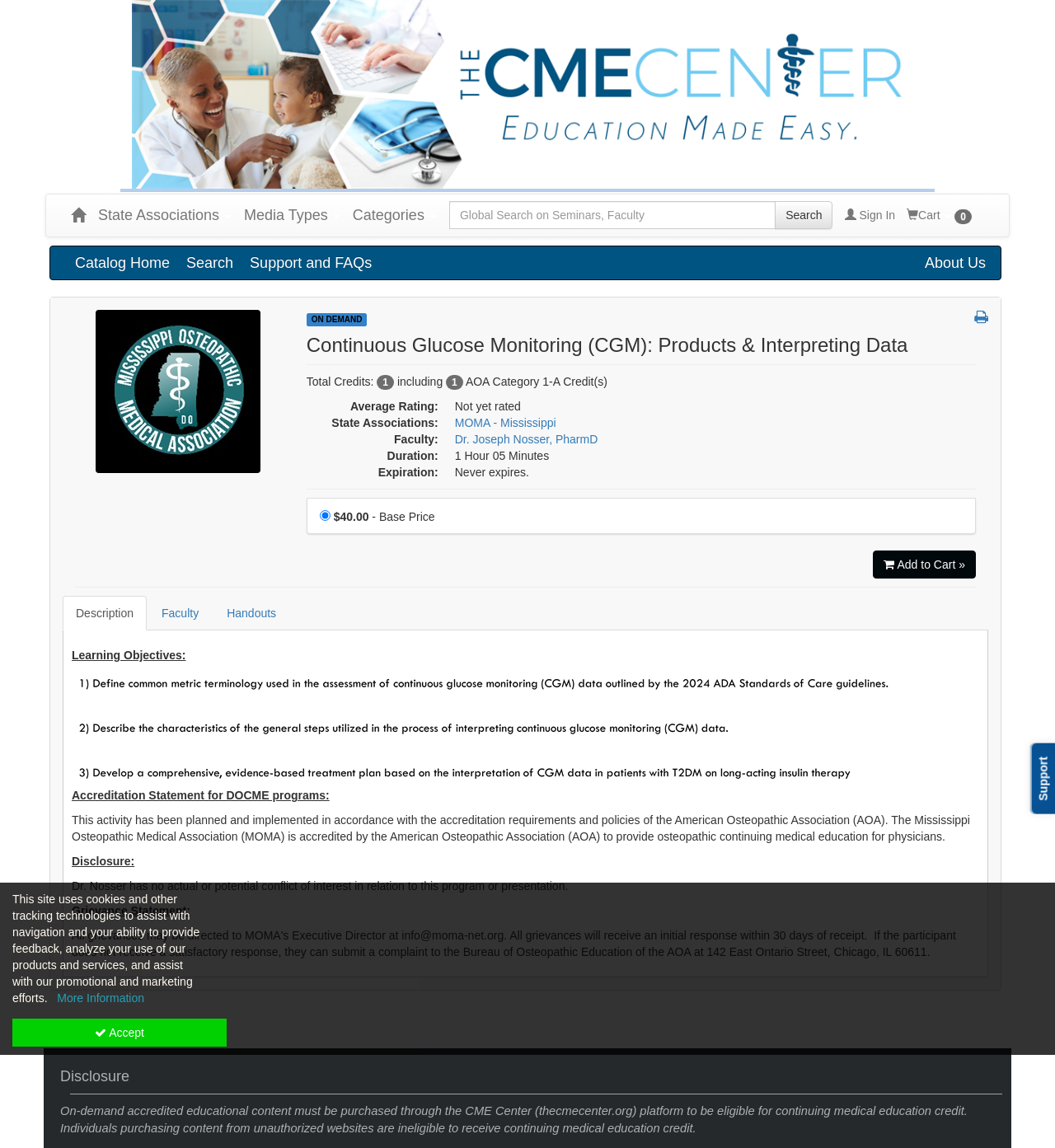Predict the bounding box coordinates of the area that should be clicked to accomplish the following instruction: "Search for products". The bounding box coordinates should consist of four float numbers between 0 and 1, i.e., [left, top, right, bottom].

[0.426, 0.175, 0.789, 0.2]